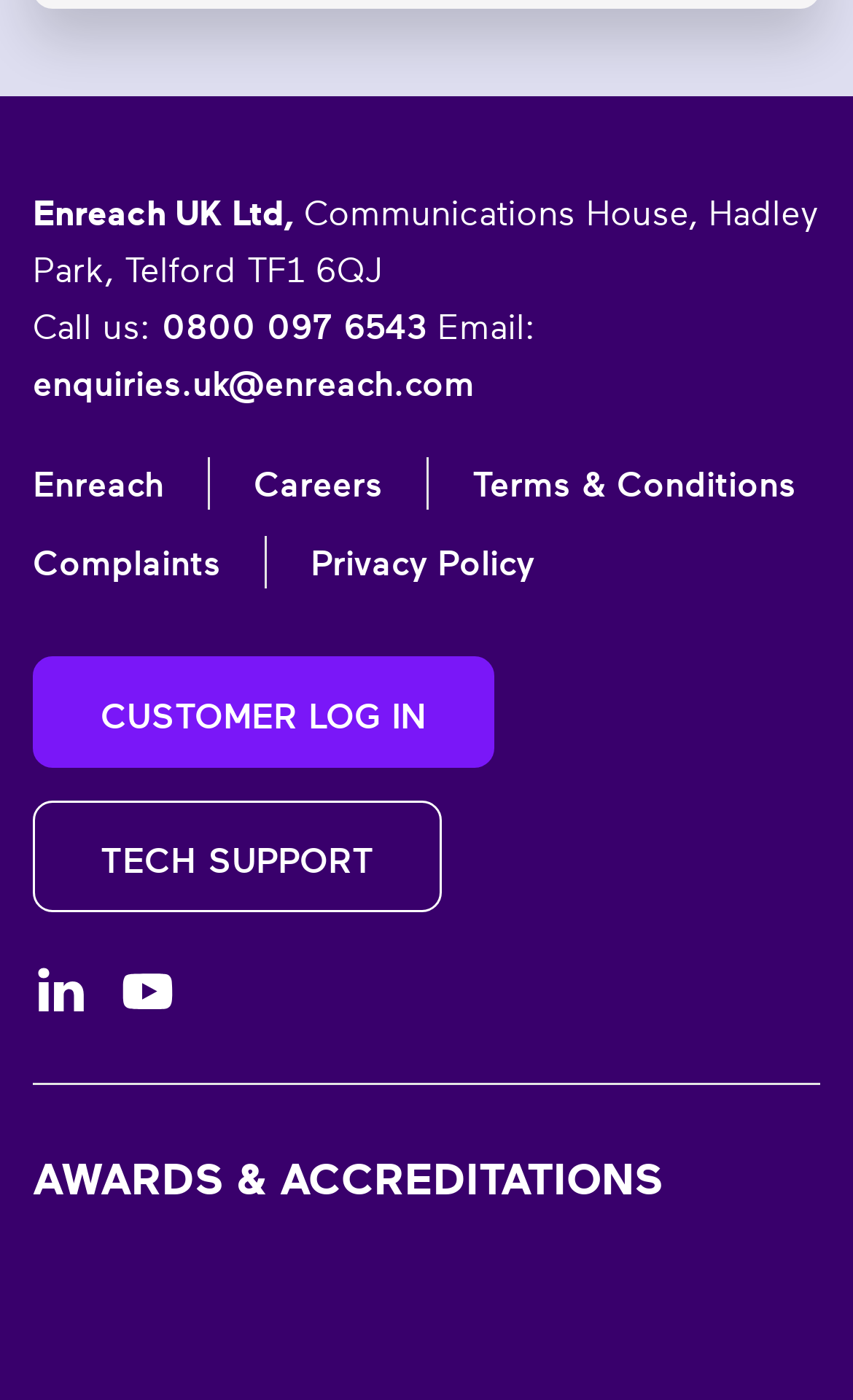Determine the bounding box coordinates of the element's region needed to click to follow the instruction: "View Enreach website". Provide these coordinates as four float numbers between 0 and 1, formatted as [left, top, right, bottom].

[0.038, 0.325, 0.192, 0.366]